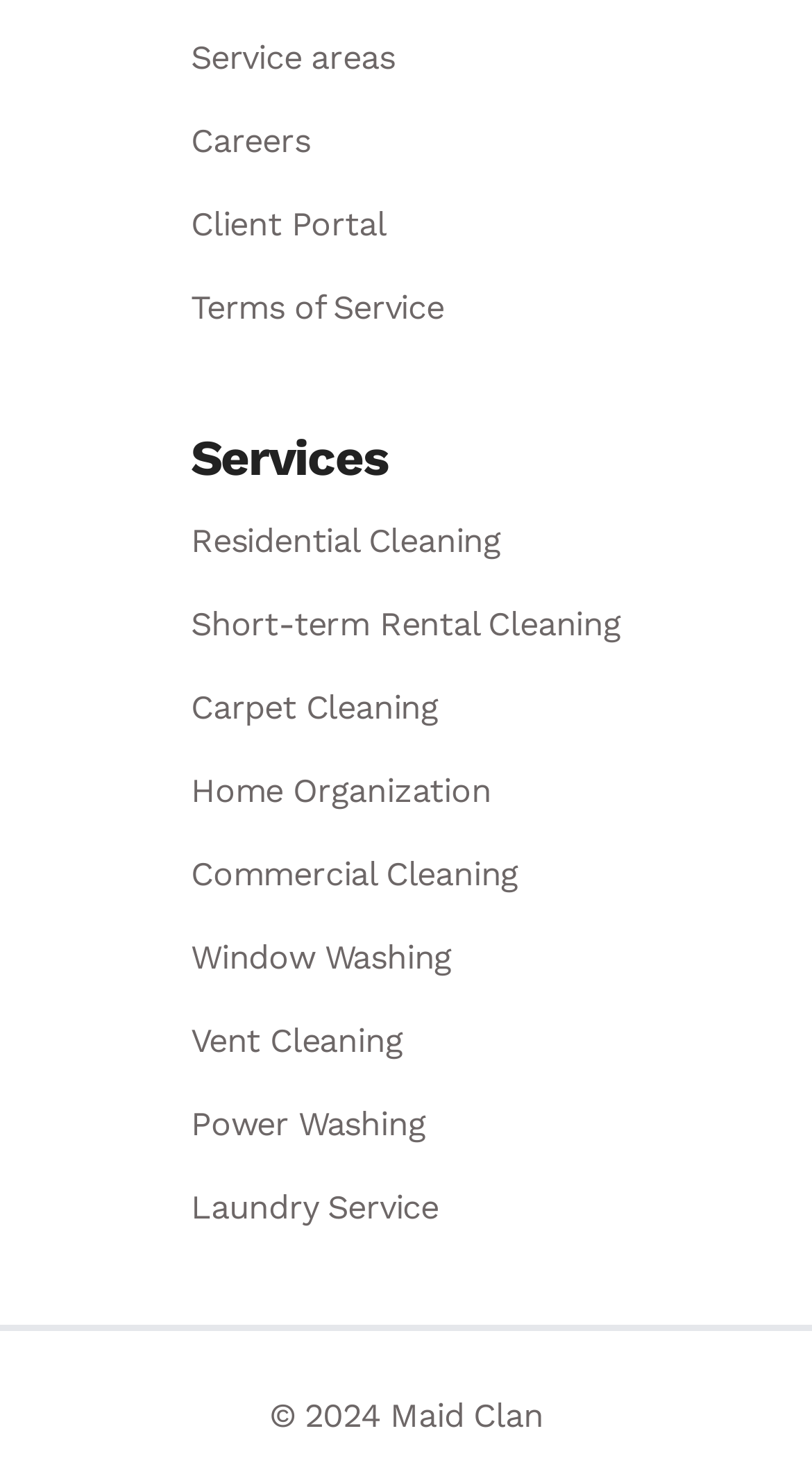Determine the bounding box coordinates for the HTML element mentioned in the following description: "Home Organization". The coordinates should be a list of four floats ranging from 0 to 1, represented as [left, top, right, bottom].

[0.235, 0.525, 0.605, 0.552]